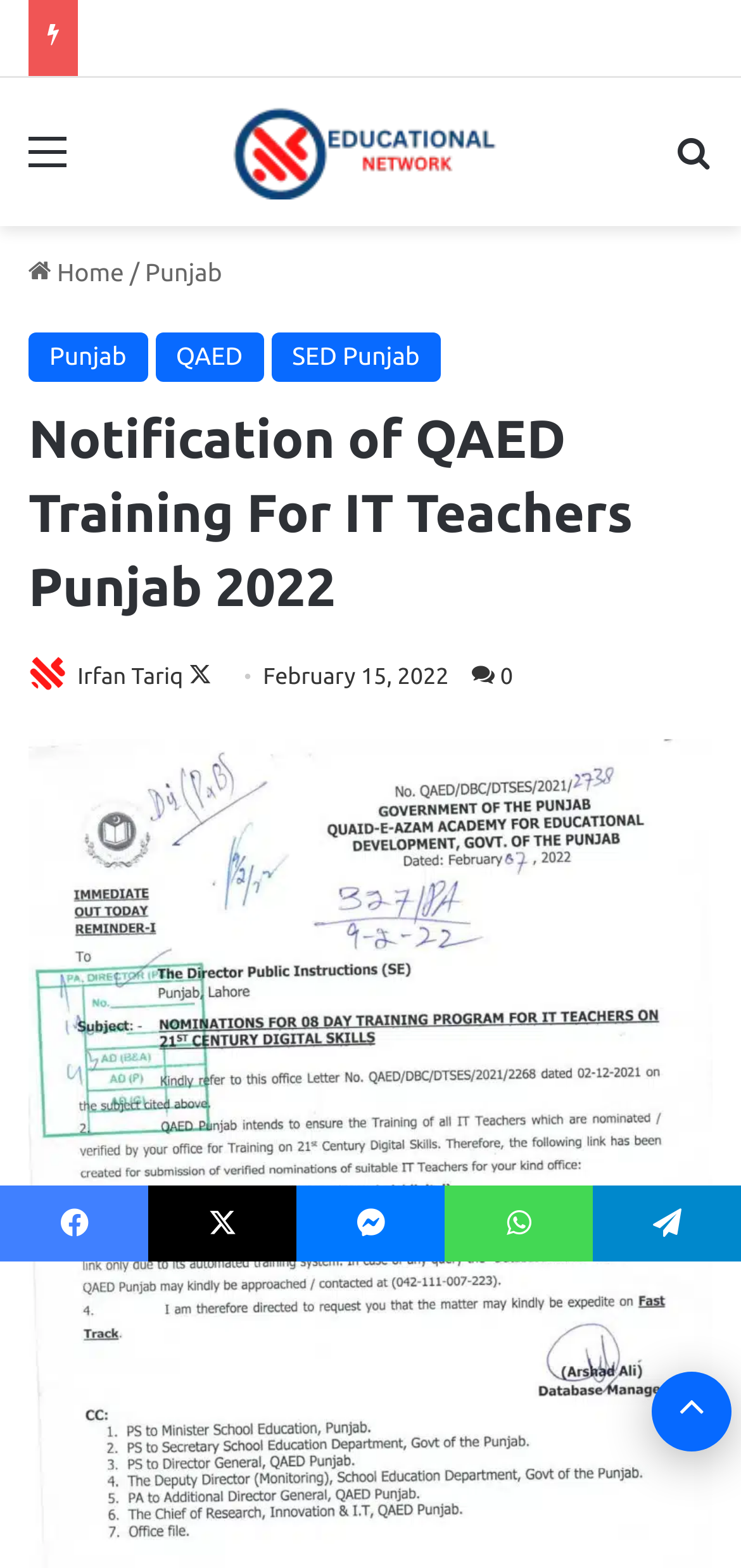Please answer the following question using a single word or phrase: 
What is the name of the person in the photo?

Irfan Tariq